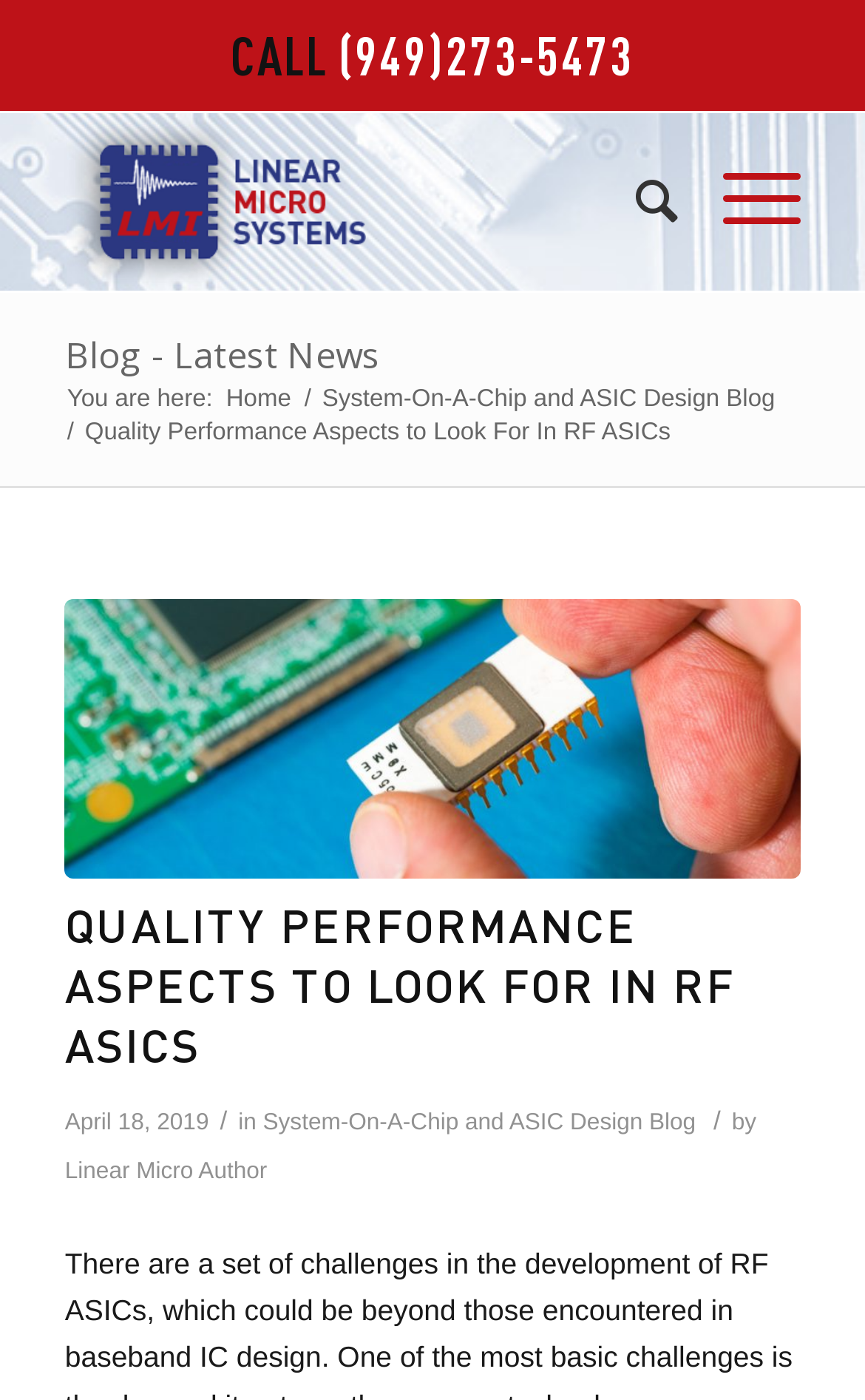From the element description: "System-On-A-Chip and ASIC Design Blog", extract the bounding box coordinates of the UI element. The coordinates should be expressed as four float numbers between 0 and 1, in the order [left, top, right, bottom].

[0.304, 0.792, 0.804, 0.811]